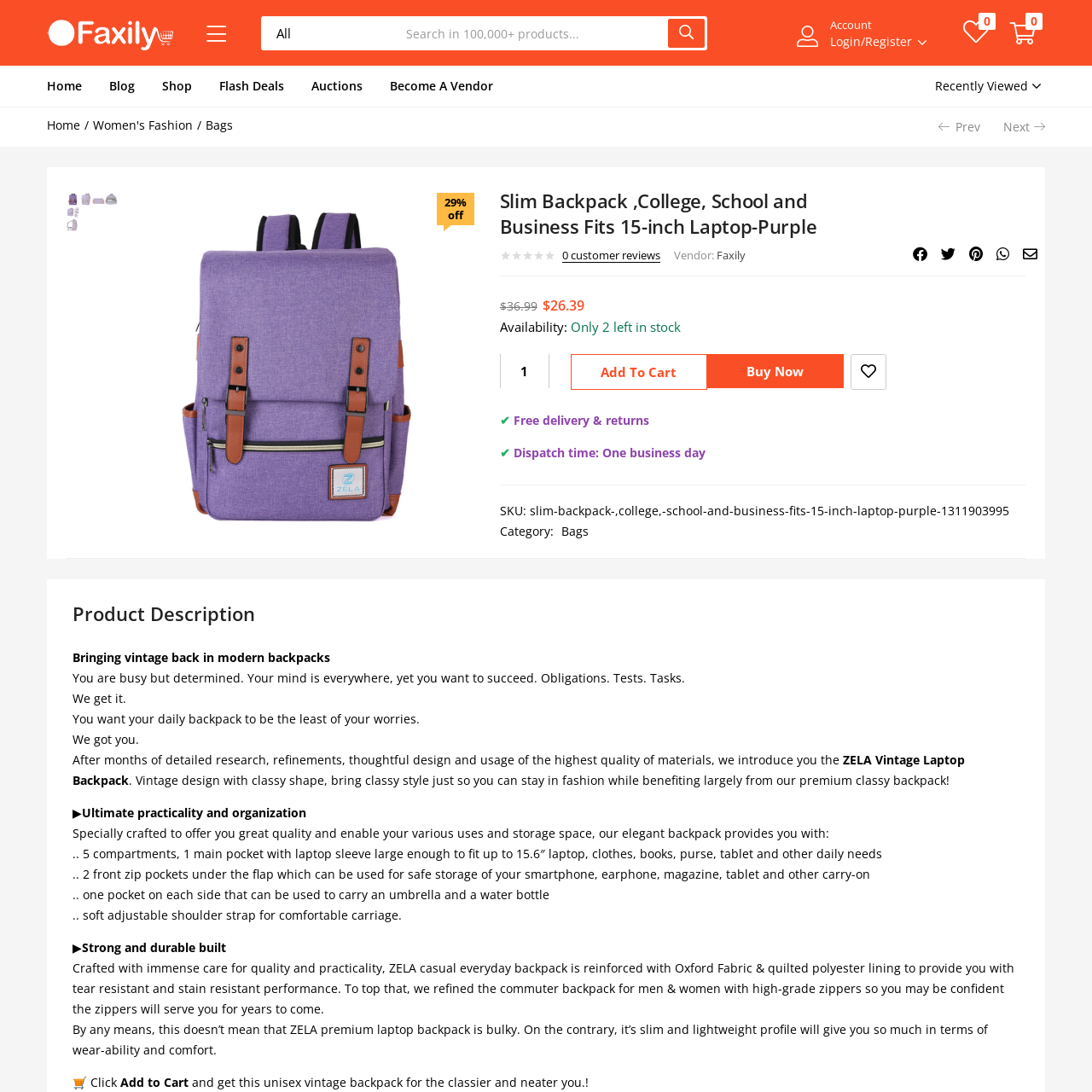Generate a thorough description of the part of the image enclosed by the red boundary.

The image showcases a vibrant purple slim backpack designed specifically for college, school, and business use. It features a sleek profile that can accommodate a 15-inch laptop, making it ideal for students and professionals alike. The bag is presented in a stylish manner that highlights its modern aesthetic, perfect for those who appreciate vintage-inspired designs while seeking functionality. With a focus on practicality, the backpack is equipped with multiple compartments, including a main pocket with a padded laptop sleeve, side pockets for water bottles, and front zip pockets for secure storage. This backpack is not only fashionable but also built for durability, using high-quality materials that ensure it withstands daily wear and tear. Additionally, the caption may note a promotional offer of "29% off," enticing shoppers looking for a reliable yet stylish backpack.